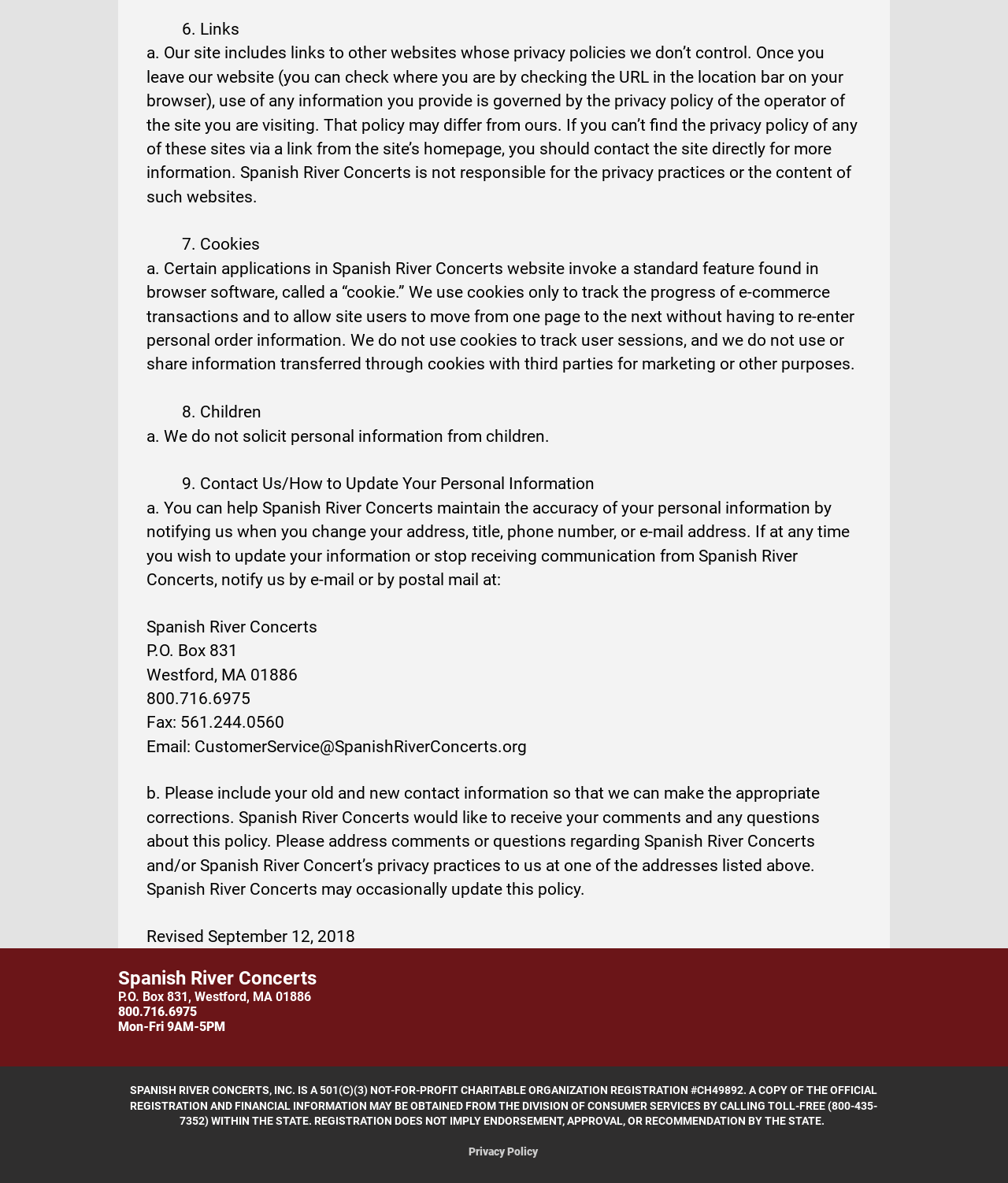Give a one-word or phrase response to the following question: How can I update my personal information?

Notify Spanish River Concerts